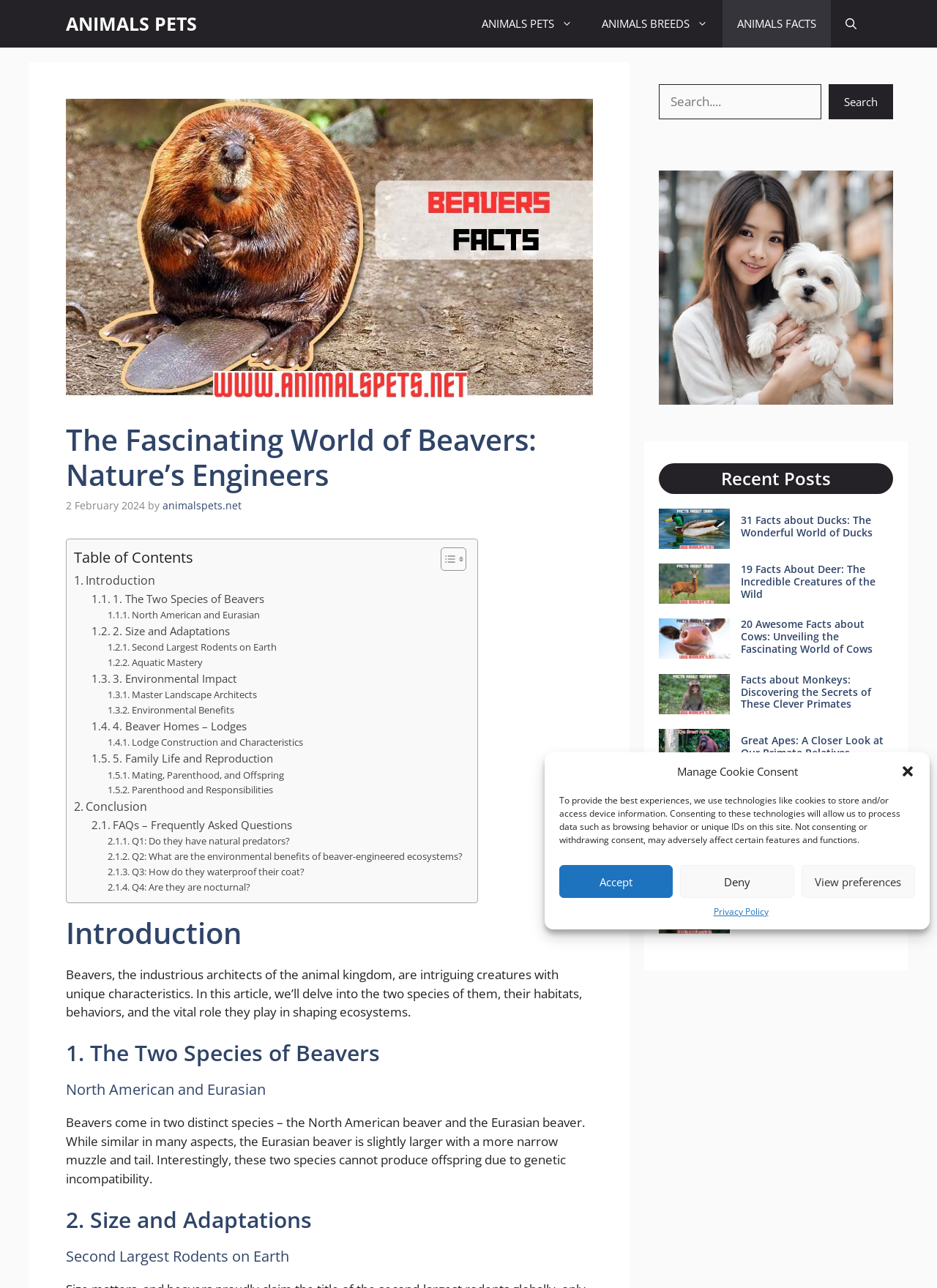Use a single word or phrase to answer the question:
How many species of beavers are there?

Two